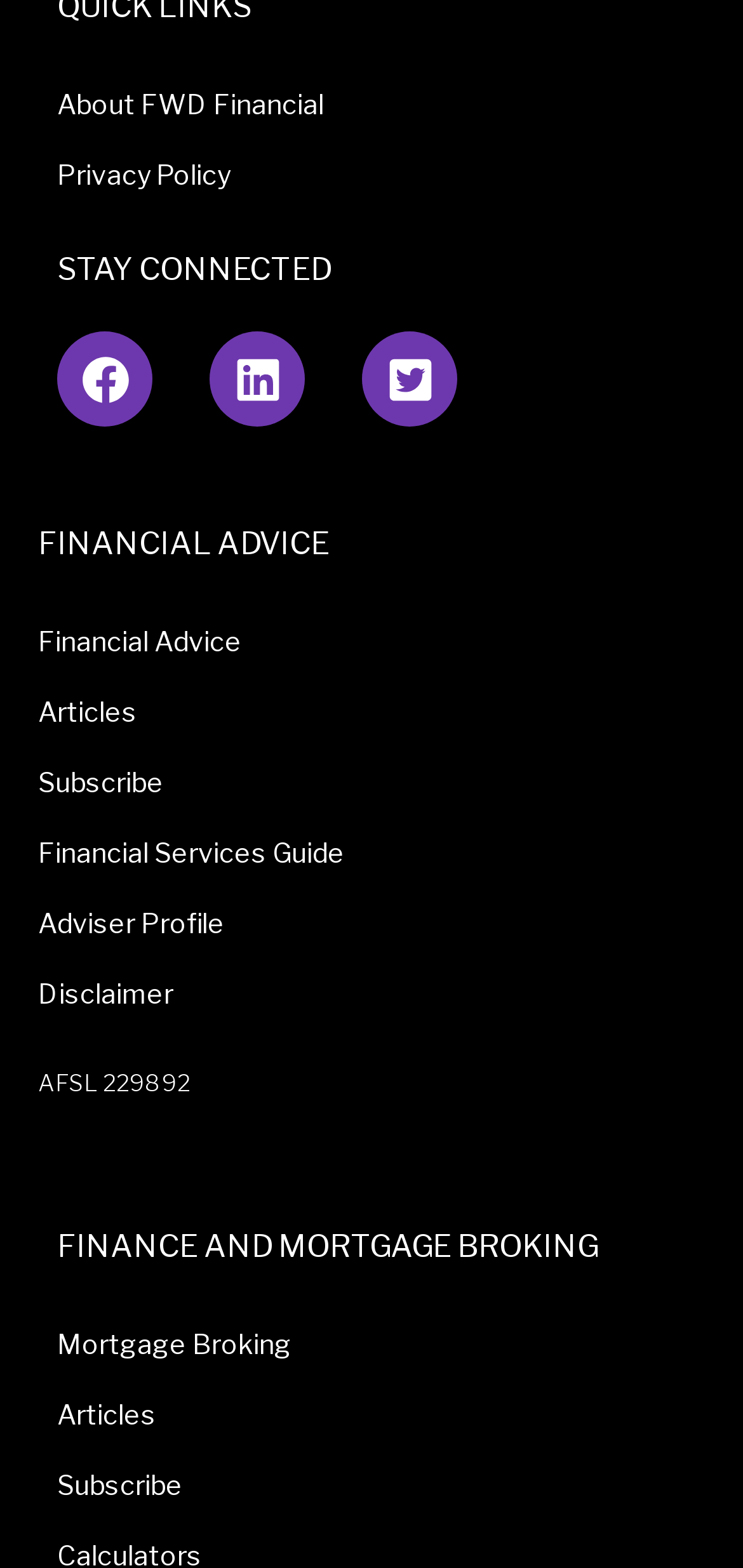How many social media links are available? Refer to the image and provide a one-word or short phrase answer.

3